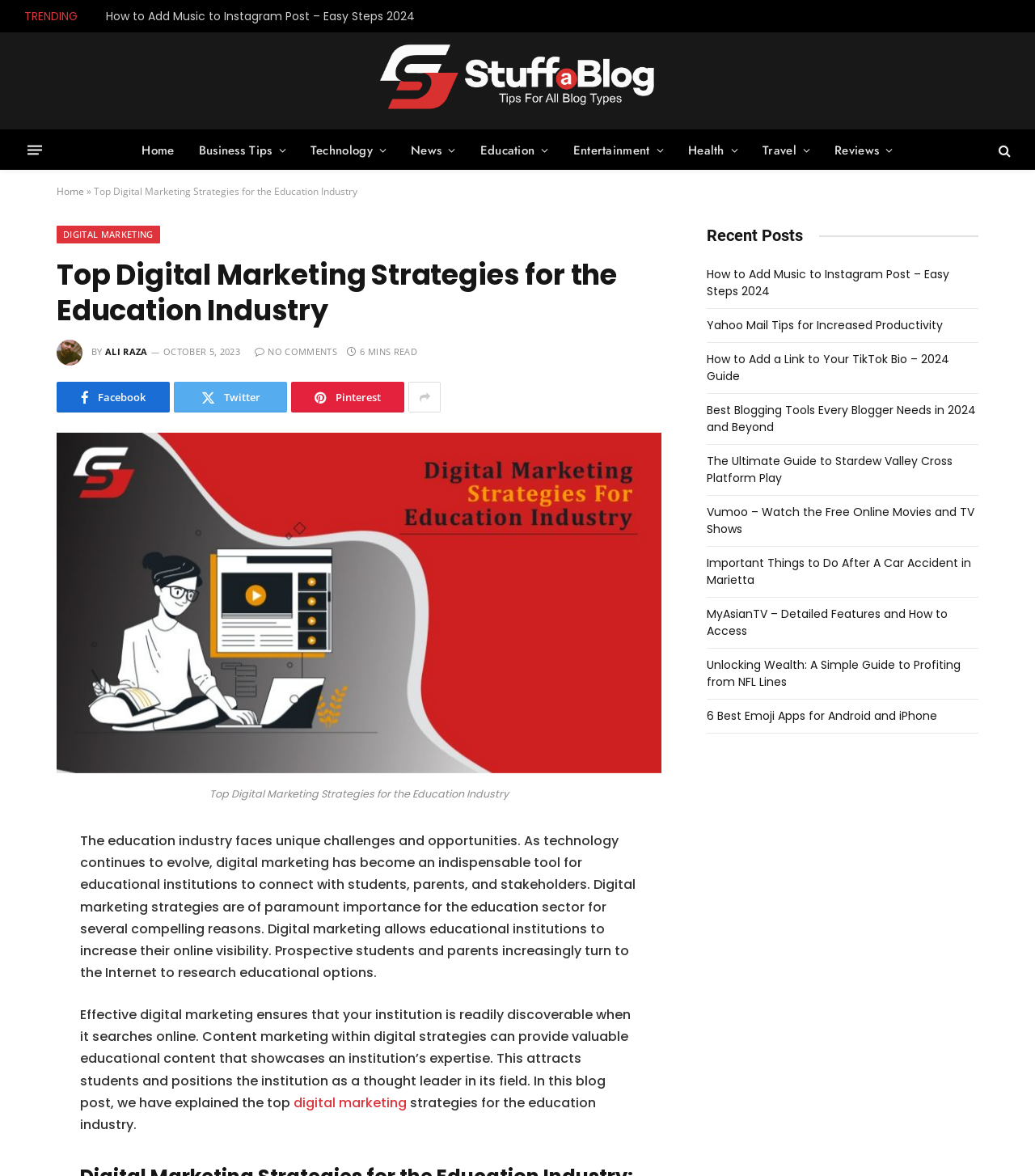Locate the bounding box coordinates of the element that needs to be clicked to carry out the instruction: "Explore the 'Education' category". The coordinates should be given as four float numbers ranging from 0 to 1, i.e., [left, top, right, bottom].

[0.452, 0.111, 0.542, 0.144]